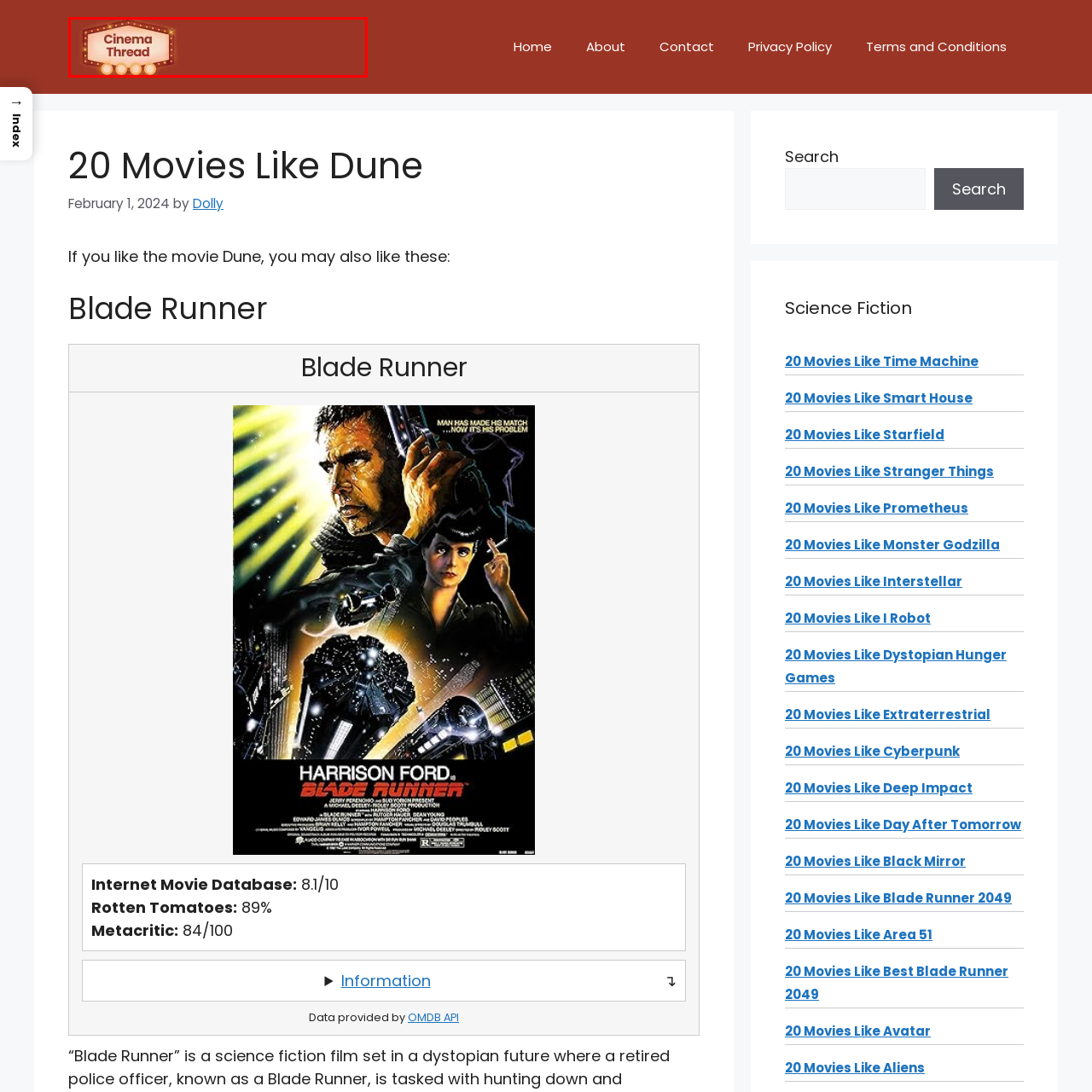What is flanking the text 'Cinema Thread'?
Look at the image surrounded by the red border and respond with a one-word or short-phrase answer based on your observation.

Glowing light bulbs